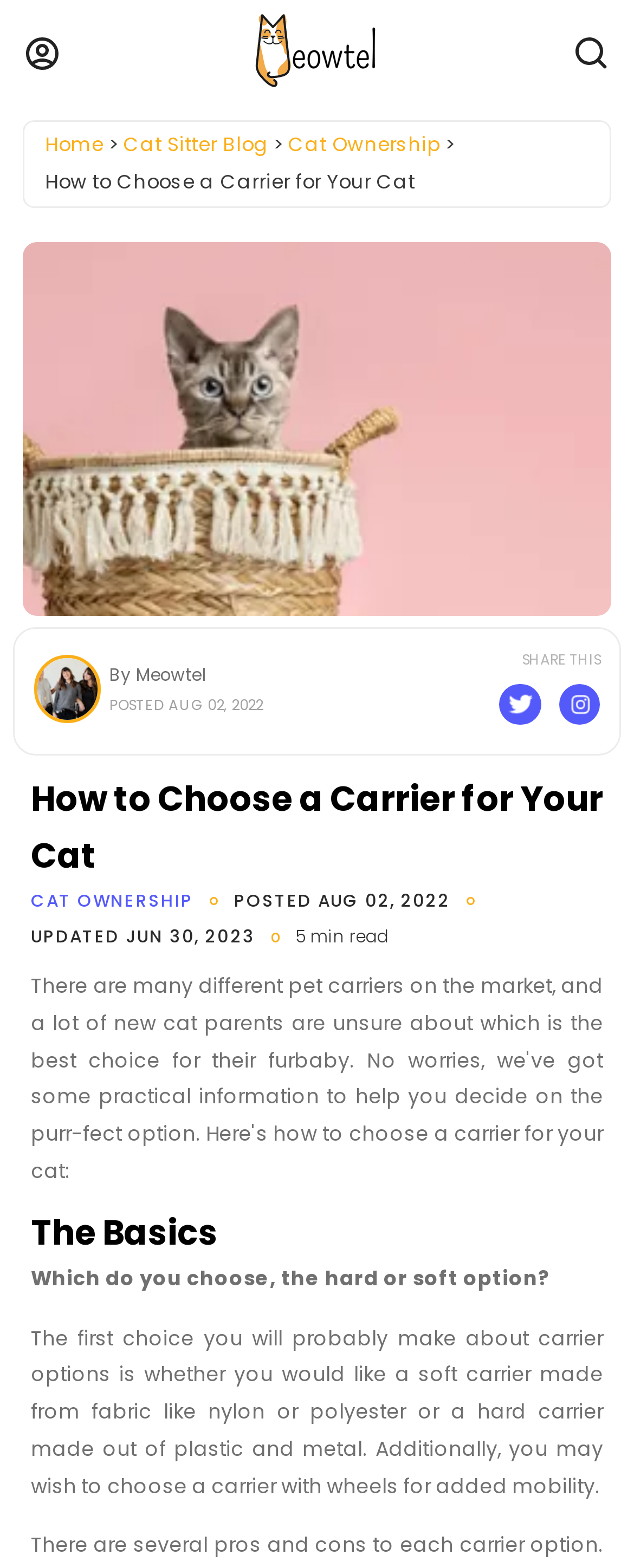Respond to the question below with a single word or phrase:
When was this article posted?

AUG 02, 2022